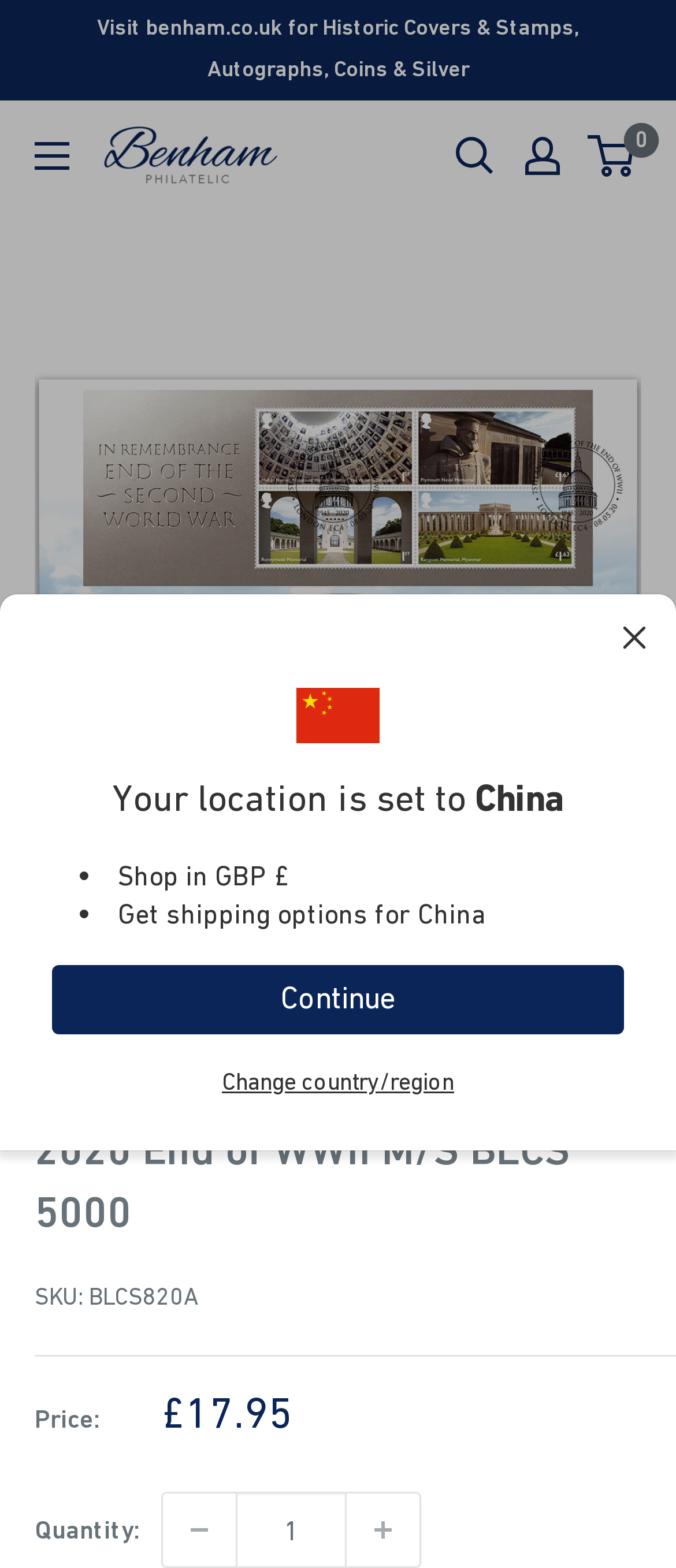Using the provided element description, identify the bounding box coordinates as (top-left x, top-left y, bottom-right x, bottom-right y). Ensure all values are between 0 and 1. Description: Accept

[0.09, 0.656, 0.272, 0.69]